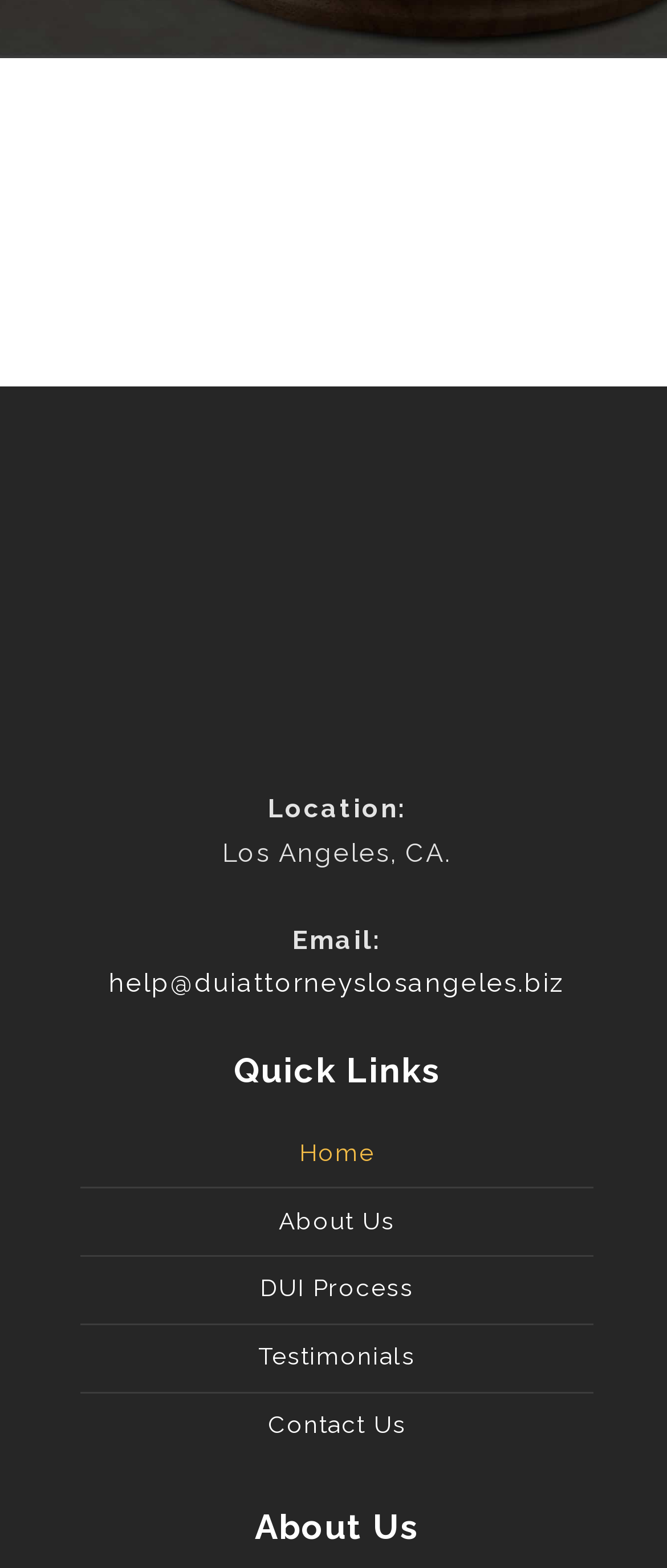Find the bounding box of the element with the following description: "DUI Process". The coordinates must be four float numbers between 0 and 1, formatted as [left, top, right, bottom].

[0.121, 0.81, 0.89, 0.836]